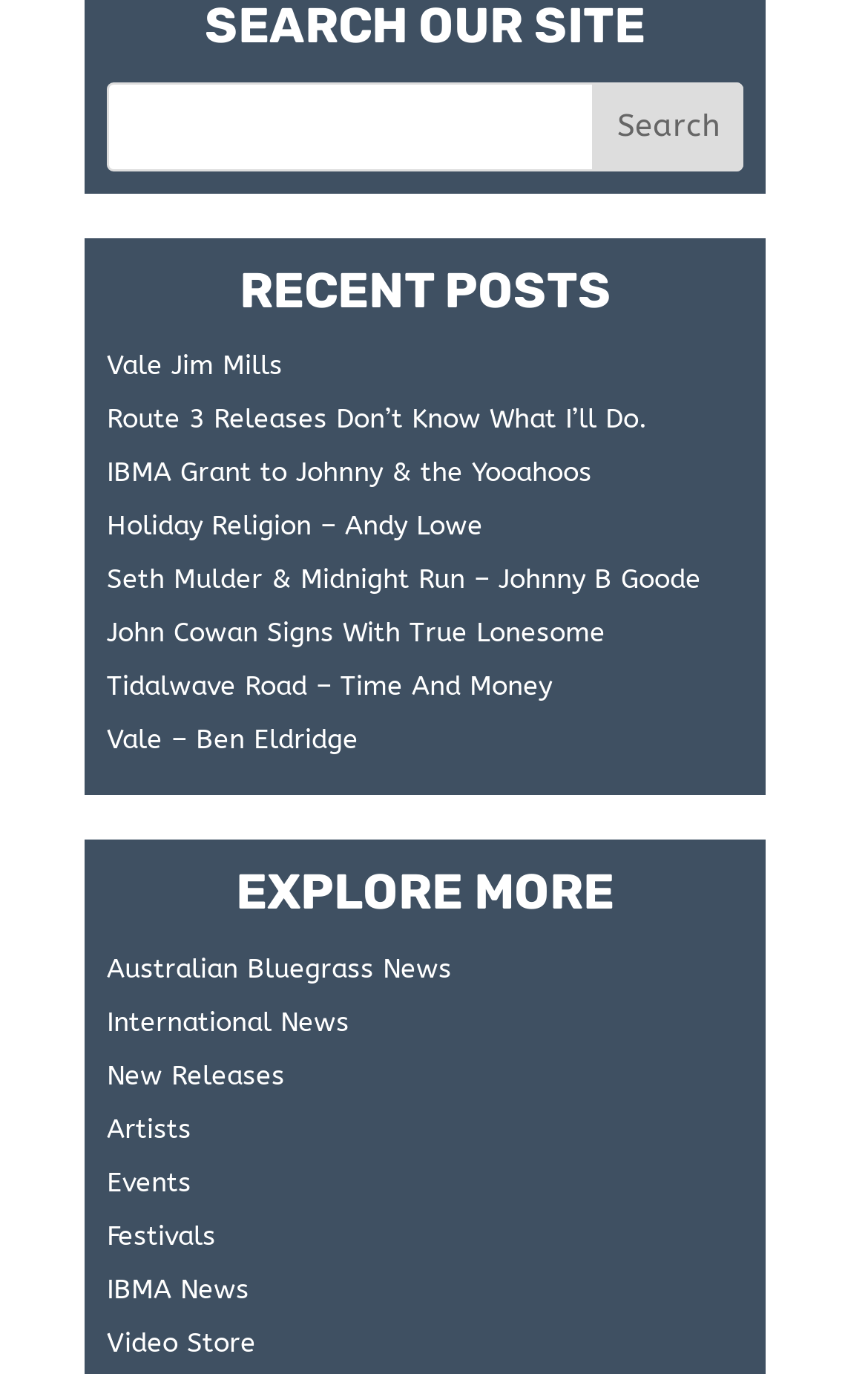What is the last link under 'EXPLORE MORE'?
Please answer using one word or phrase, based on the screenshot.

Video Store